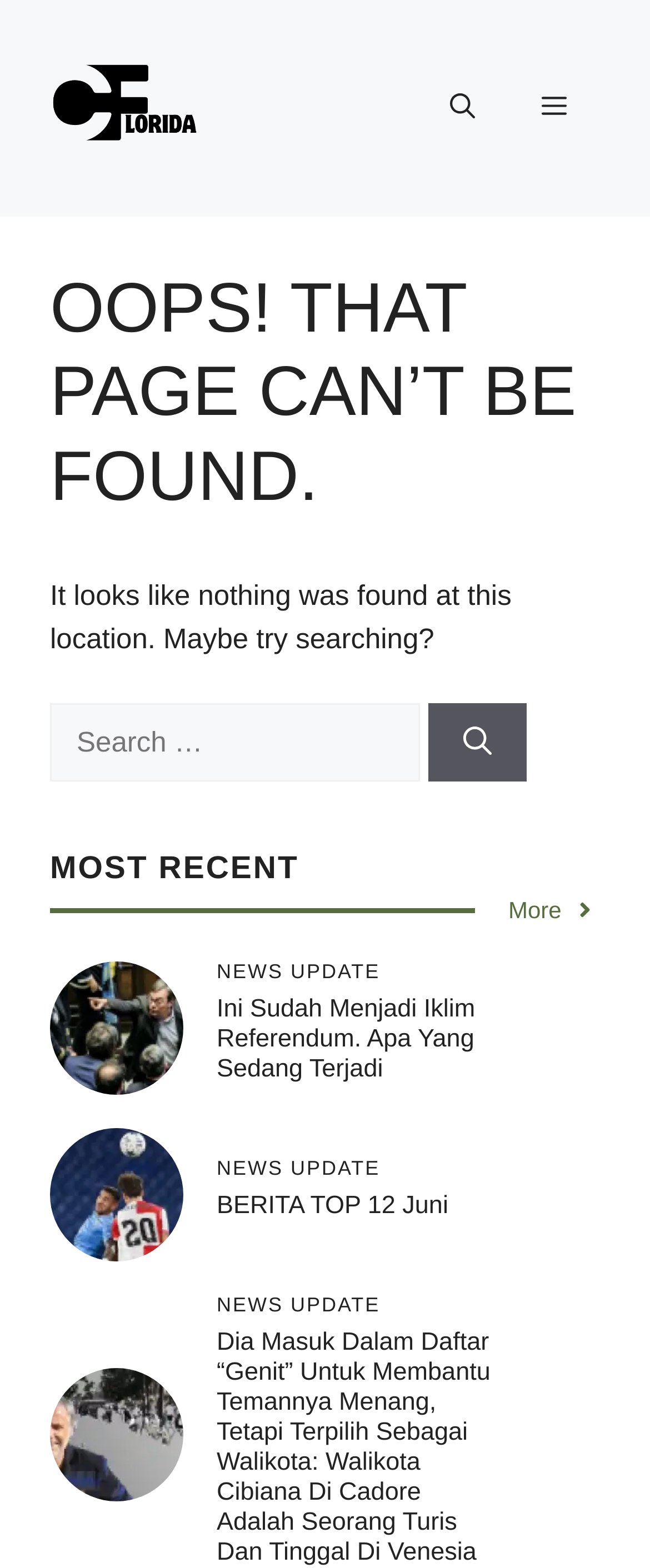Calculate the bounding box coordinates of the UI element given the description: "aria-label="Open search"".

[0.641, 0.037, 0.782, 0.101]